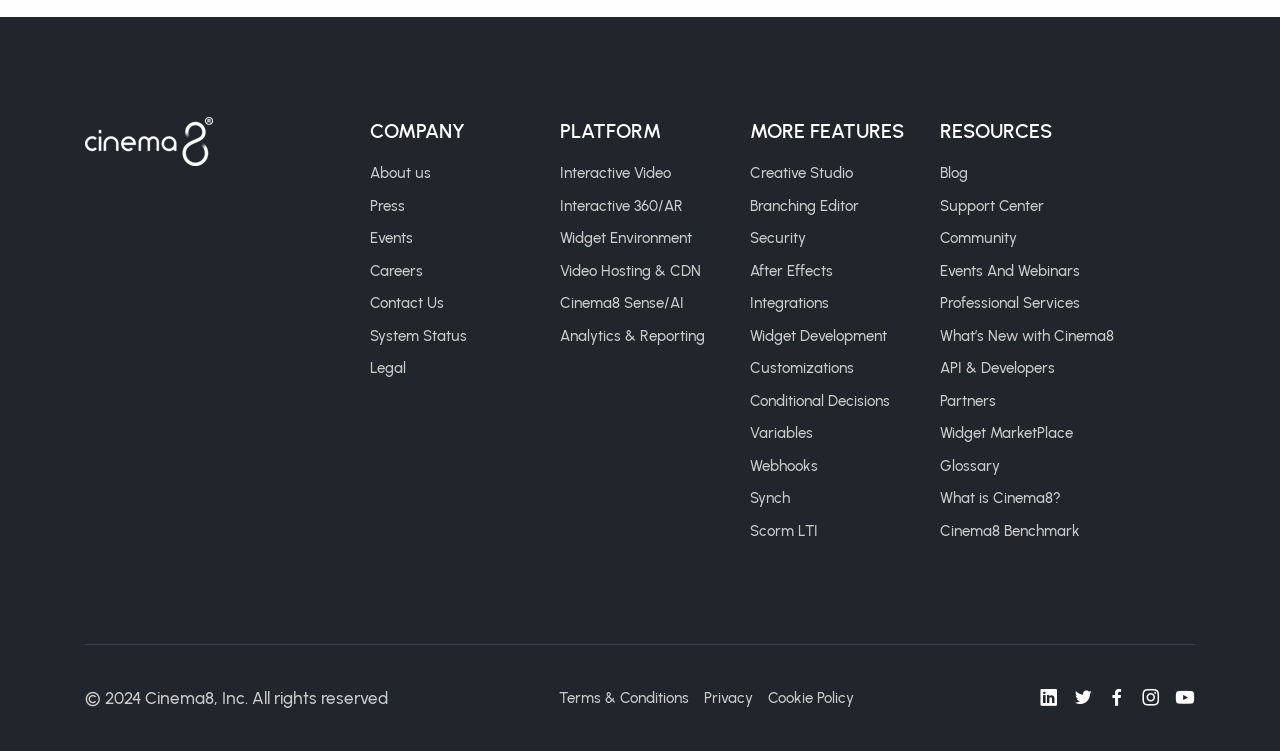Predict the bounding box coordinates of the area that should be clicked to accomplish the following instruction: "Read the Blog". The bounding box coordinates should consist of four float numbers between 0 and 1, i.e., [left, top, right, bottom].

[0.734, 0.219, 0.756, 0.243]